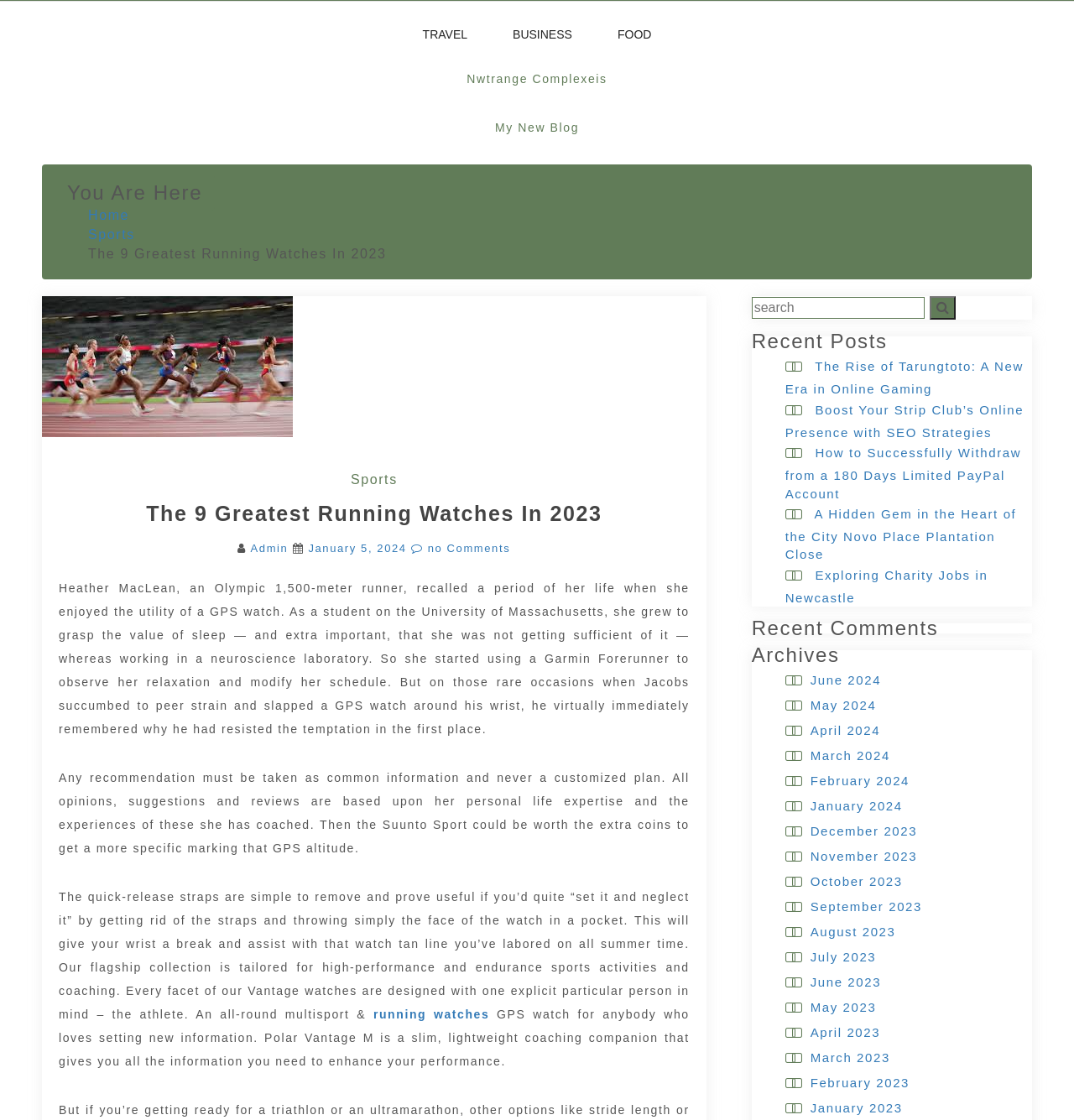What is the name of the Olympic runner mentioned in the article?
Refer to the image and give a detailed response to the question.

The name of the Olympic runner can be found in the first paragraph of the article, which mentions Heather MacLean, an Olympic 1,500-meter runner, and her experience with using a GPS watch to track her sleep and running schedule.